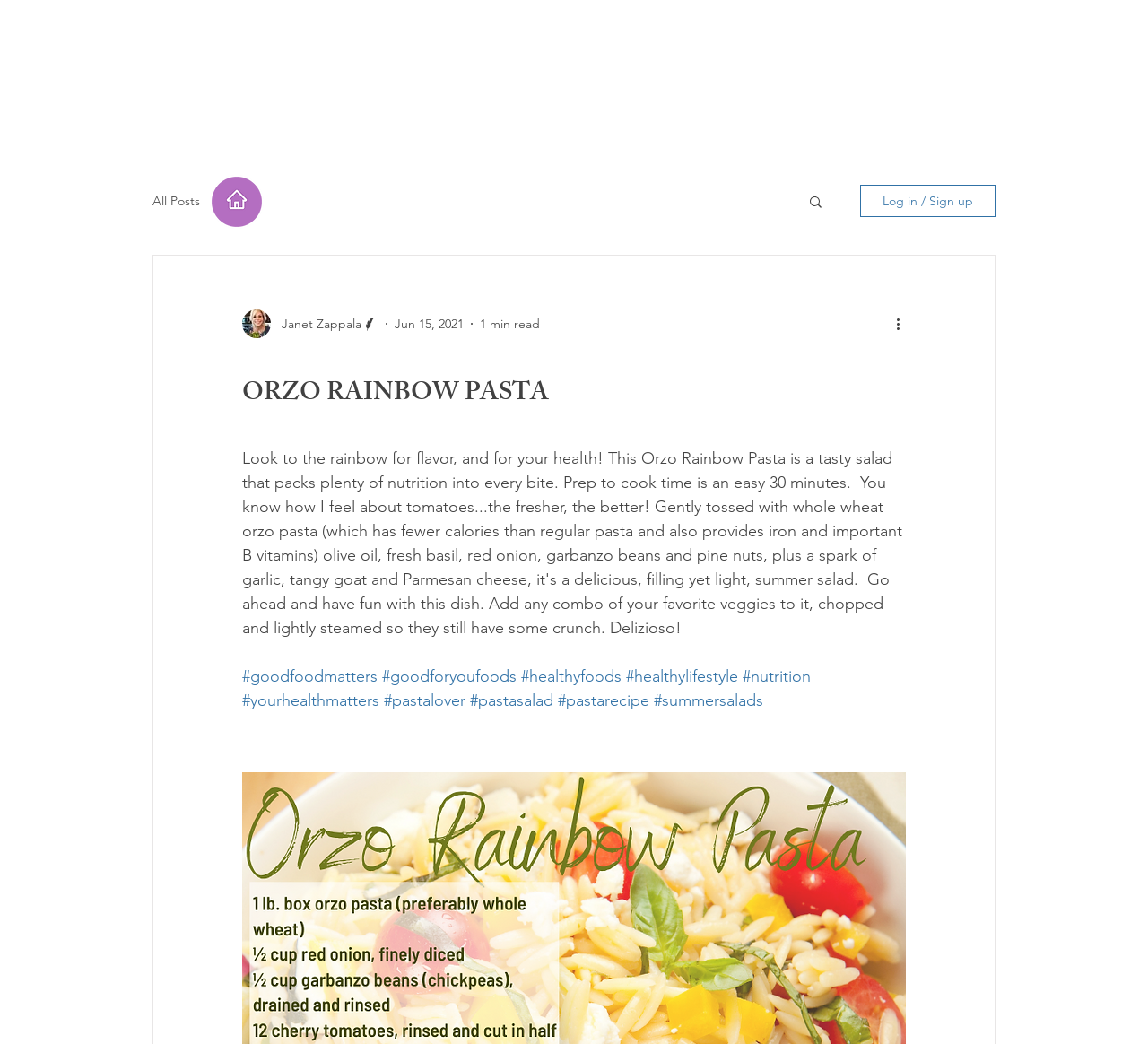What is the estimated reading time of the article?
Please craft a detailed and exhaustive response to the question.

The estimated reading time of the article is 1 minute, which is indicated by the text '1 min read' in the generic element.